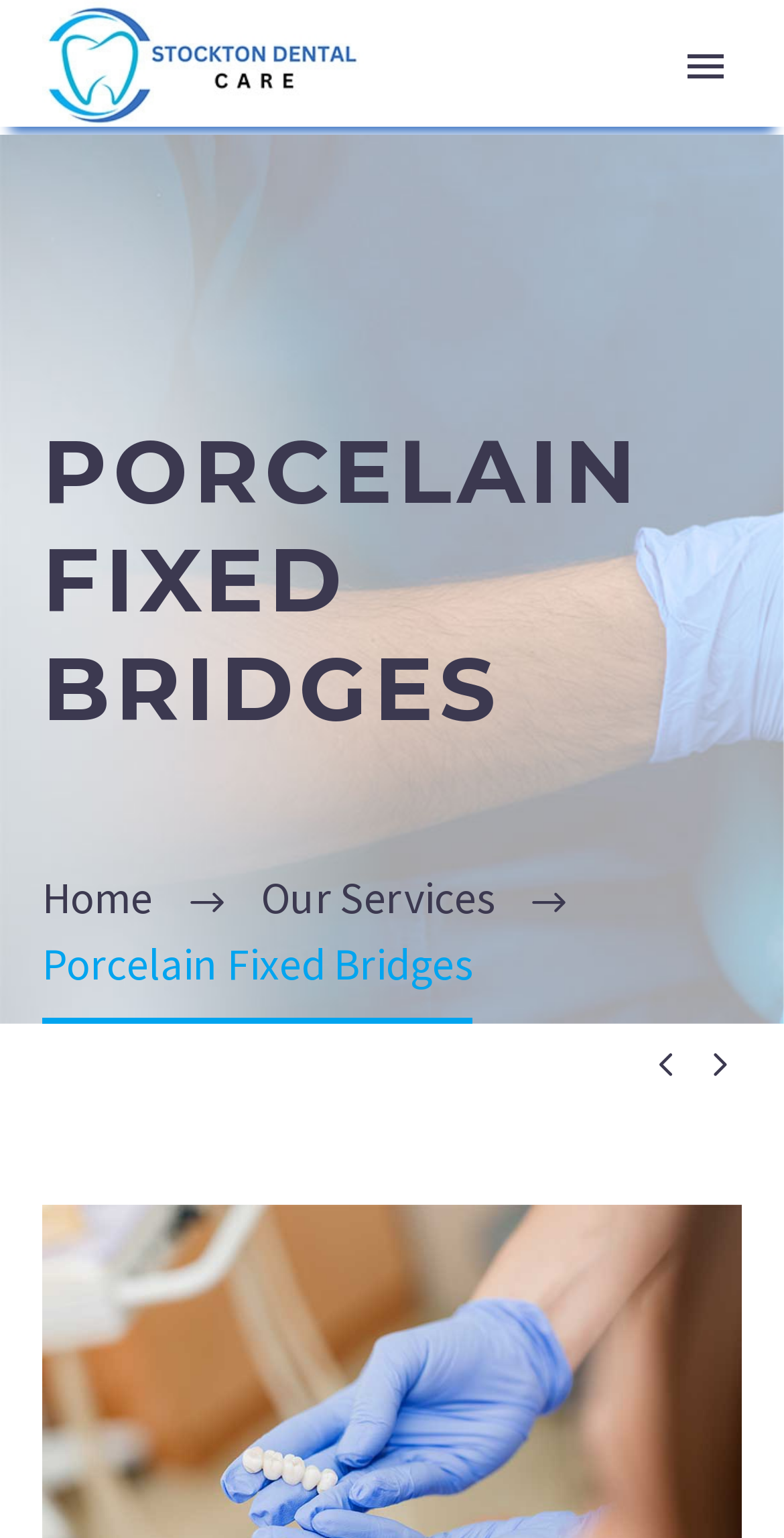What is the name of the dentist?
Please ensure your answer is as detailed and informative as possible.

The name of the dentist can be found in the image element at the top of the page, which contains the text 'Stockton Dental – Dr. Caressa Louie'.